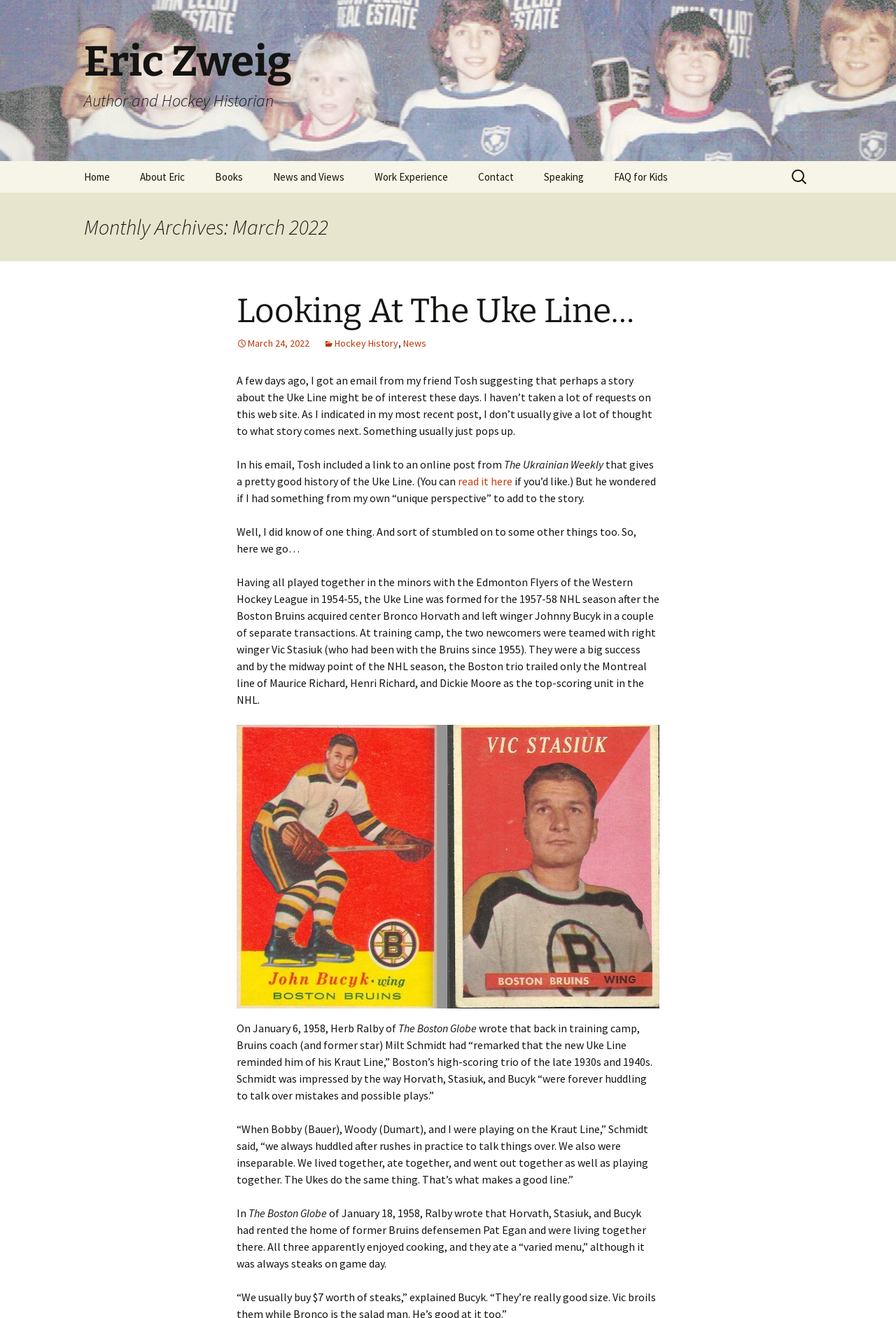Describe all the key features of the webpage in detail.

The webpage is about Eric Zweig, an author and hockey historian. At the top, there is a heading with his name and title. Below this, there is a navigation menu with links to different sections of the website, including "Home", "About Eric", "Books", "News and Views", "Work Experience", "Contact", "Speaking", and "FAQ for Kids". 

To the right of the navigation menu, there is a search bar with a label "Search for:". 

The main content of the webpage is a blog post titled "Monthly Archives: March 2022". The post is about the Uke Line, a hockey team from the 1950s. The article starts with a brief introduction, followed by a link to an online post from The Ukrainian Weekly that provides a history of the Uke Line. 

The author then shares their own unique perspective on the team, including how the players were teammates in the minors and were later formed into a line for the Boston Bruins. The post includes several paragraphs of text describing the team's success and their dynamics, including how they would often discuss strategy and were known to live together and eat together. 

There is also an image embedded in the post, although its content is not described. The post concludes with a quote from the Bruins' coach, Milt Schmidt, who compares the Uke Line to his own Kraut Line from the 1930s and 1940s.